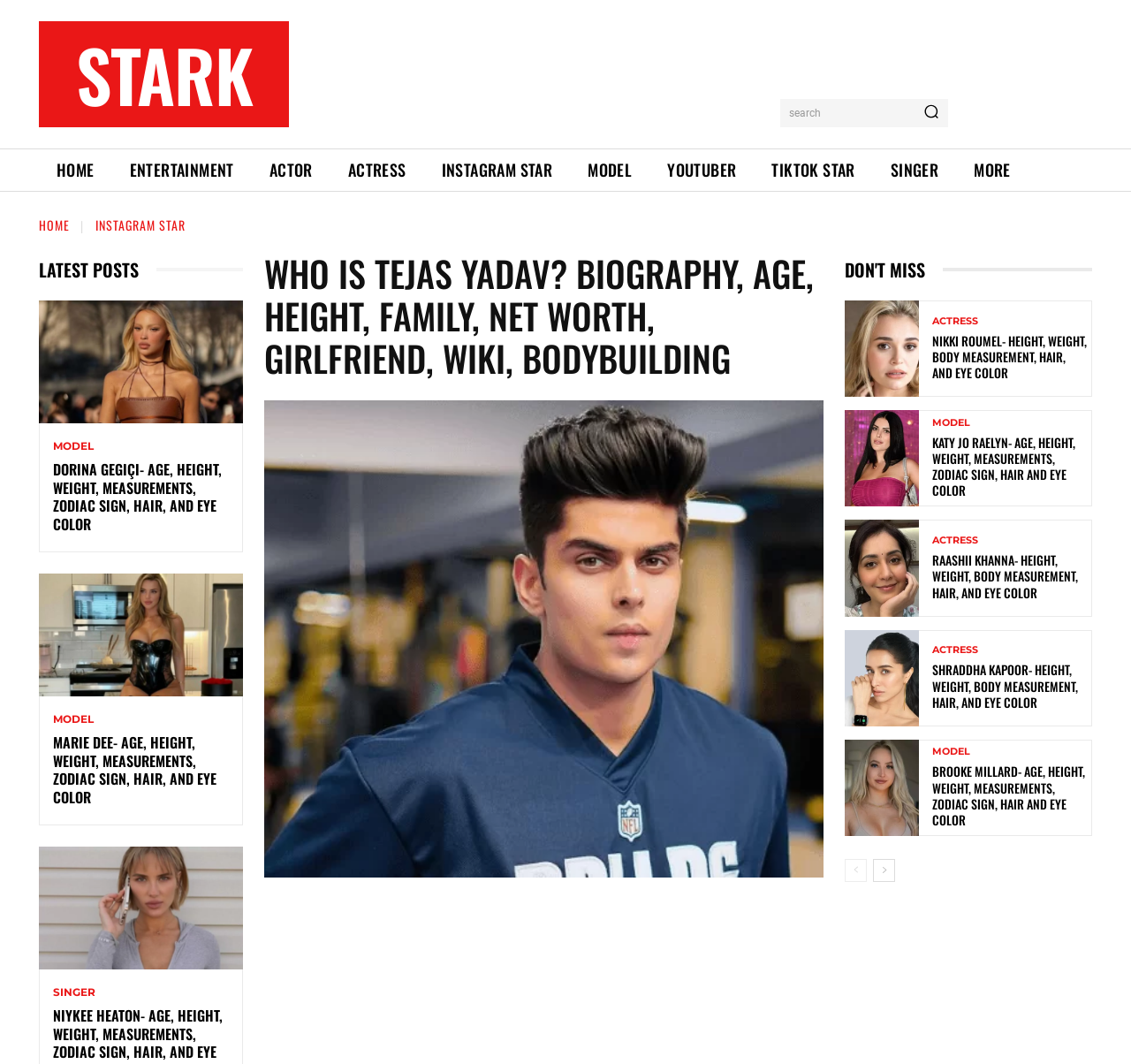Provide the bounding box coordinates for the UI element that is described as: "Comedy".

None